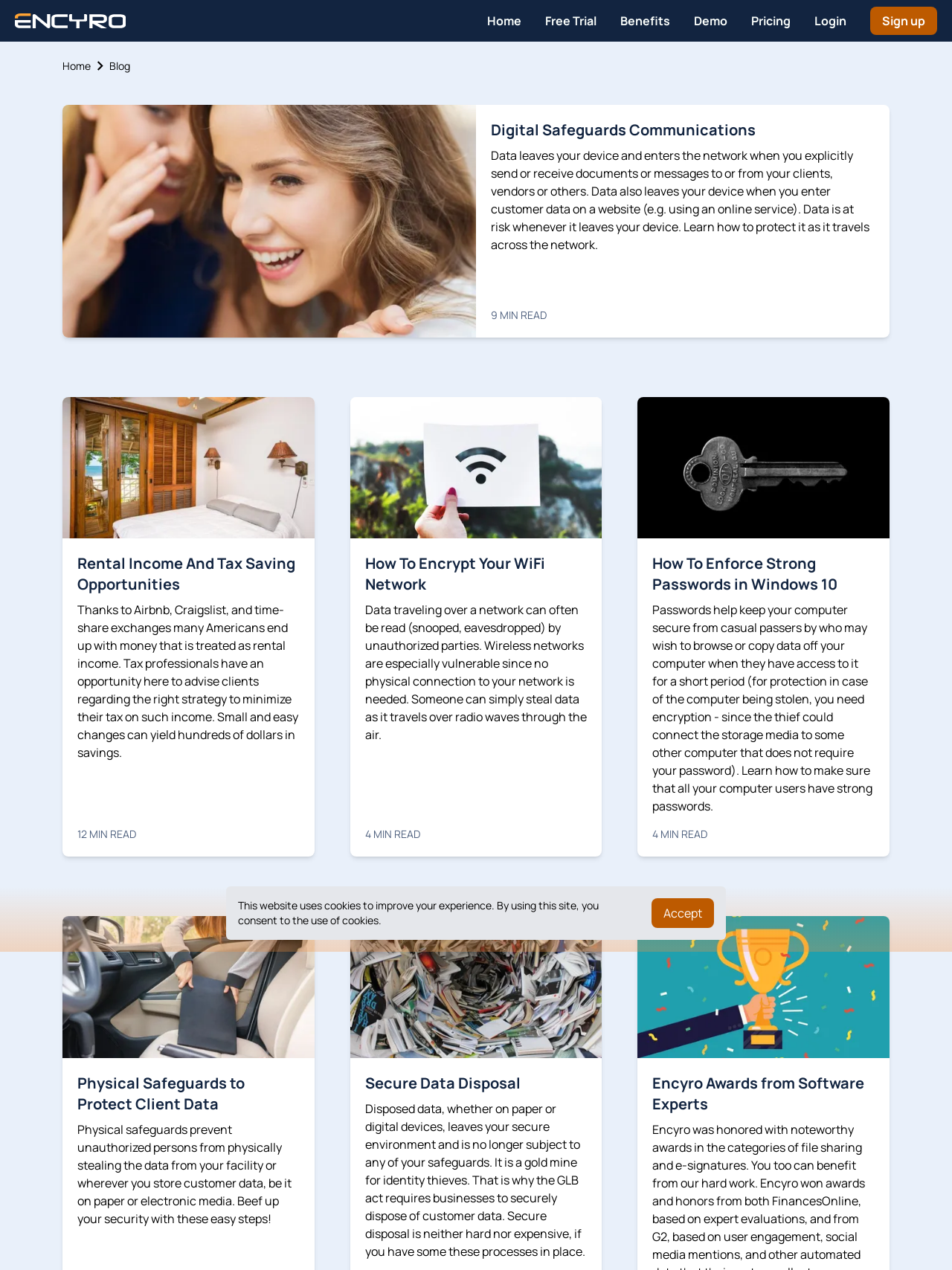What is the purpose of the 'Accept' button?
Kindly answer the question with as much detail as you can.

I saw a button at the bottom of the webpage that says 'Accept'. Next to it, there is a message that says 'This website uses cookies to improve your experience. By using this site, you consent to the use of cookies.' Therefore, the purpose of the 'Accept' button is to accept the use of cookies on the website.